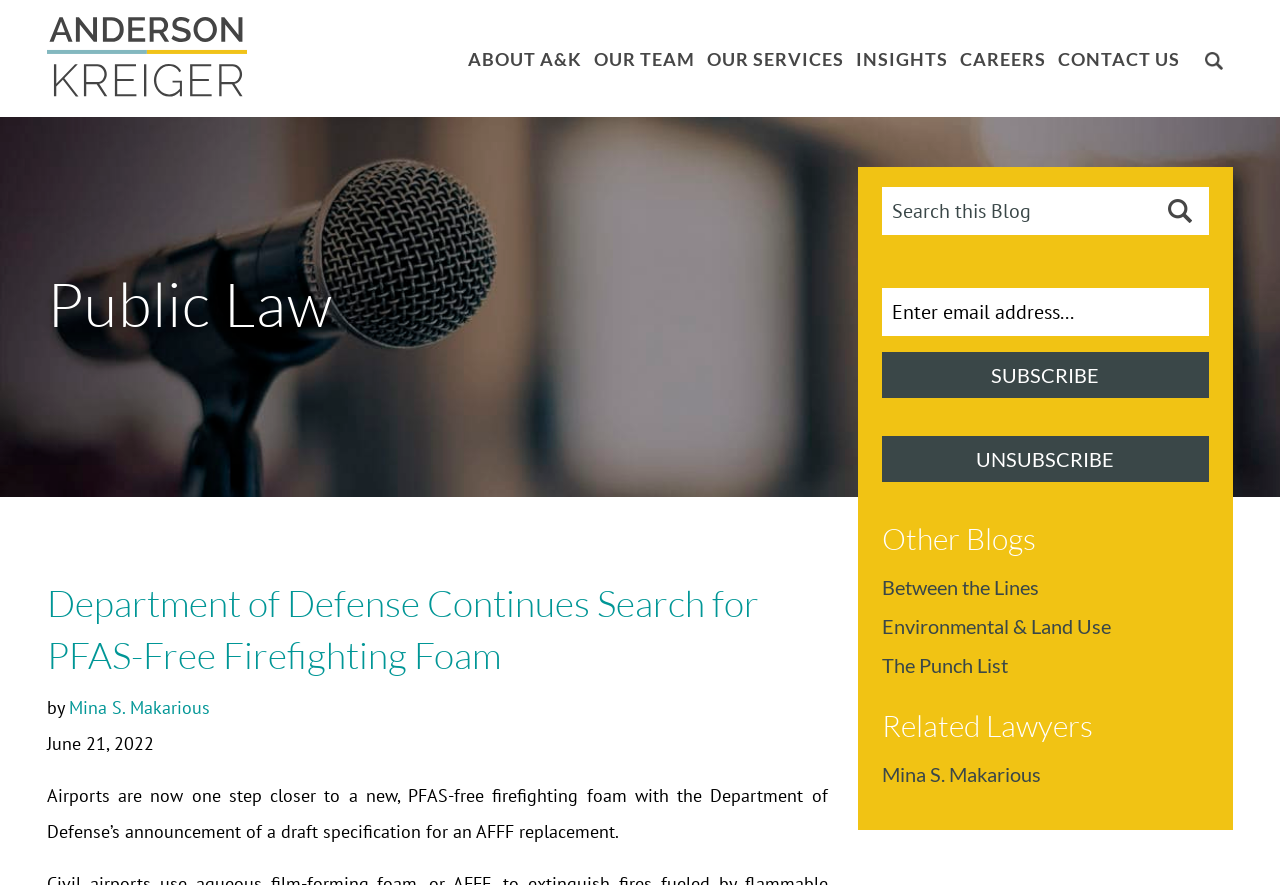Answer the question briefly using a single word or phrase: 
What is the topic of the blog post?

PFAS-Free Firefighting Foam